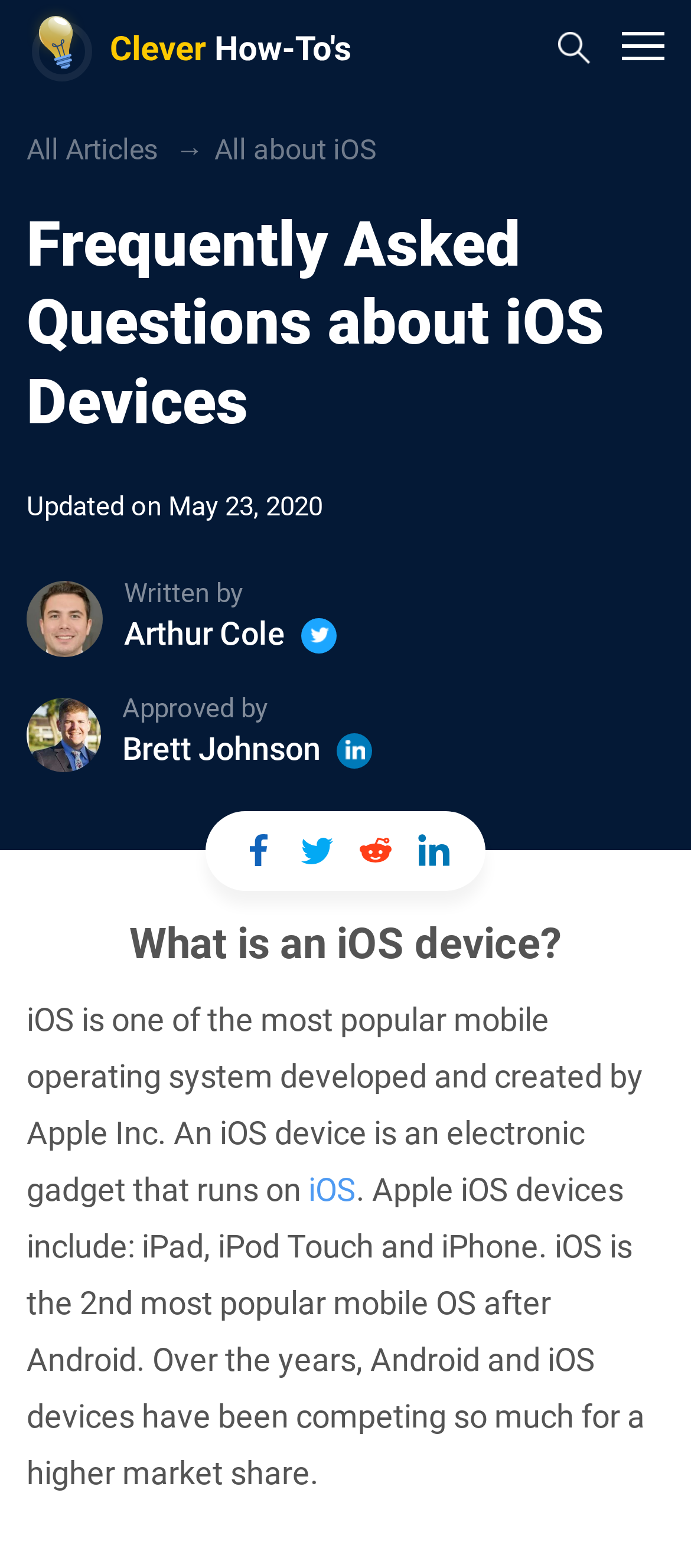Please identify the bounding box coordinates of the element on the webpage that should be clicked to follow this instruction: "Contact us". The bounding box coordinates should be given as four float numbers between 0 and 1, formatted as [left, top, right, bottom].

None